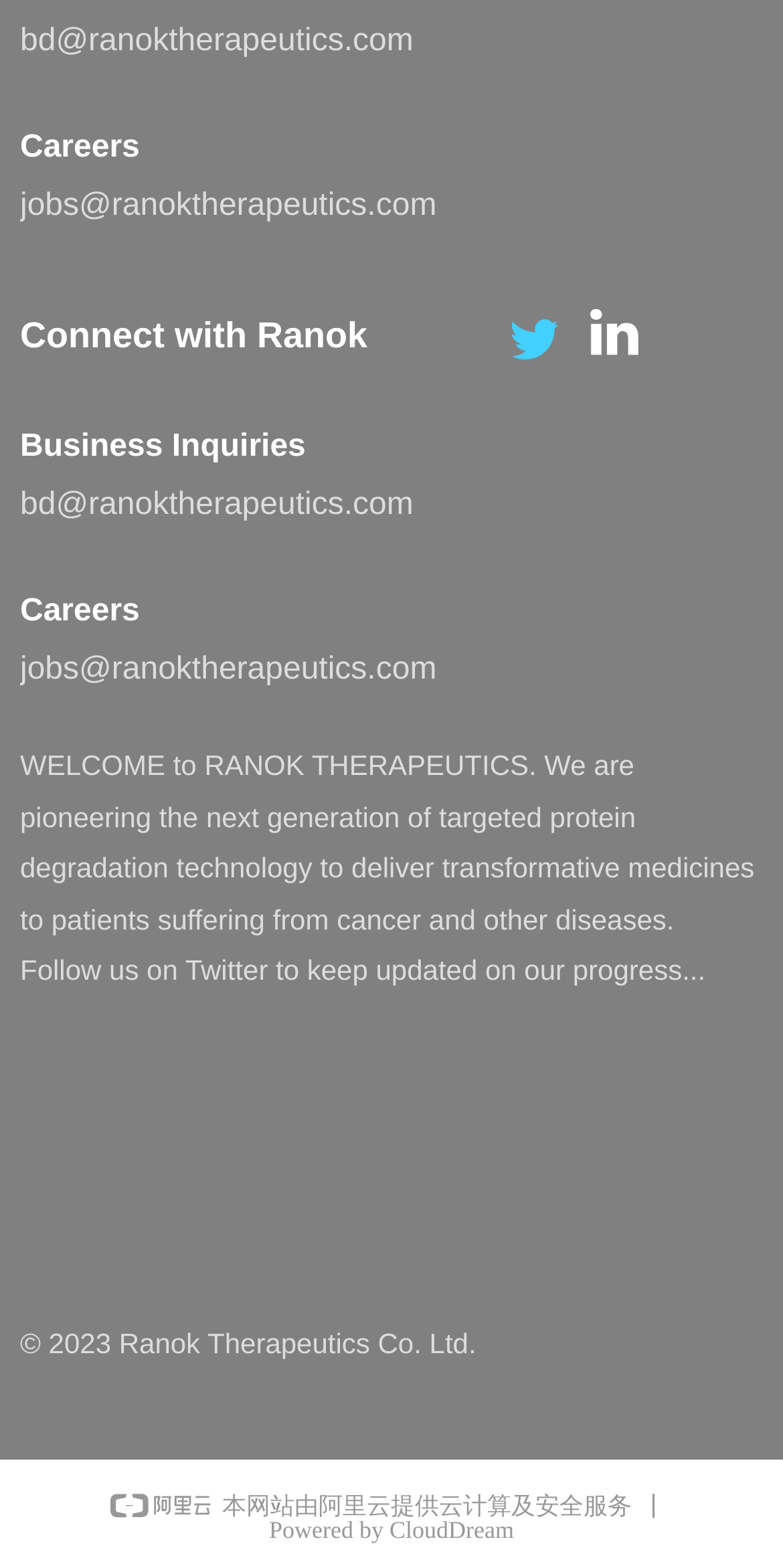Respond to the following query with just one word or a short phrase: 
How many social media links are provided?

2